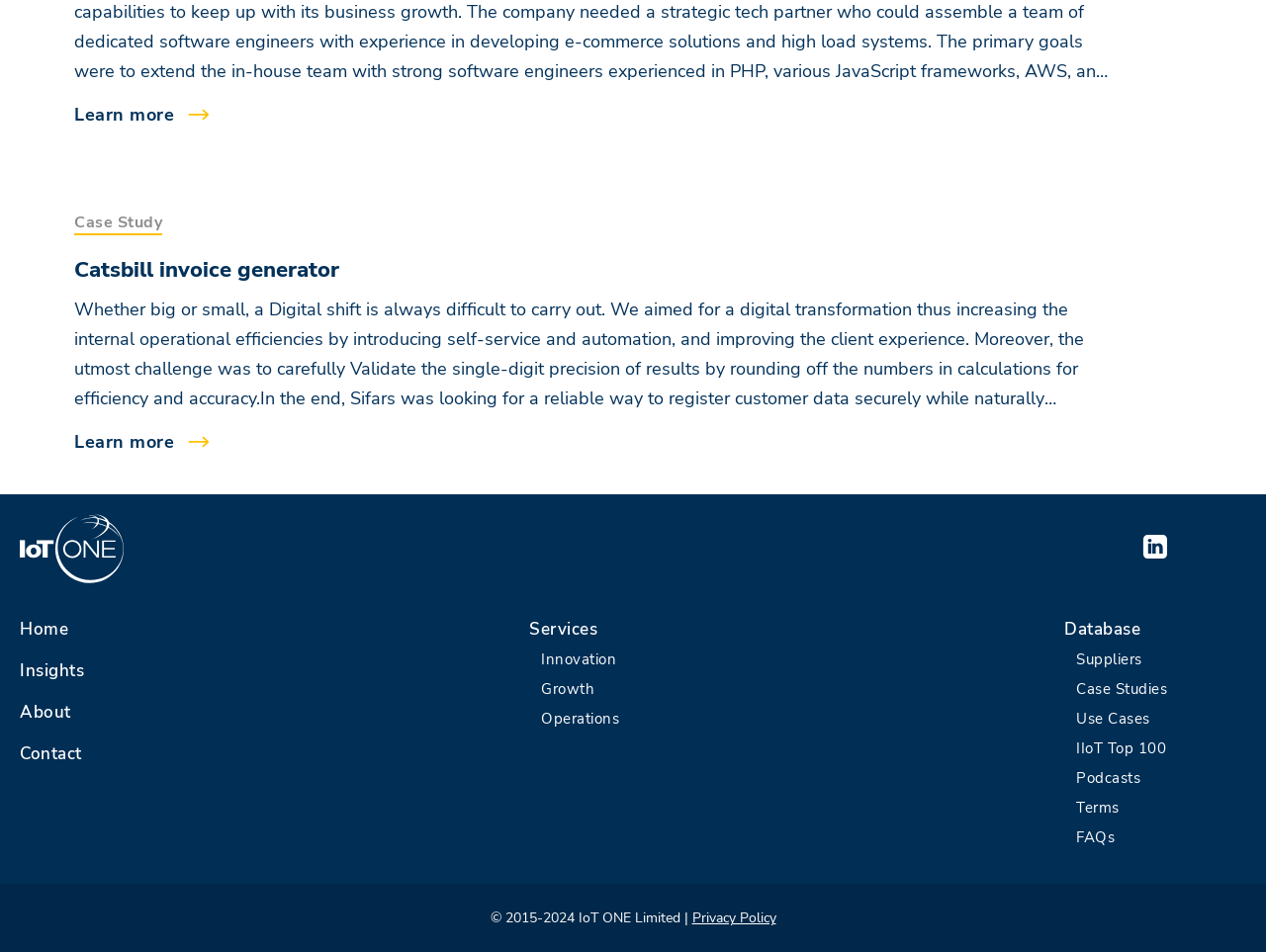Given the webpage screenshot and the description, determine the bounding box coordinates (top-left x, top-left y, bottom-right x, bottom-right y) that define the location of the UI element matching this description: parent_node: Case Study

[0.039, 0.175, 0.898, 0.192]